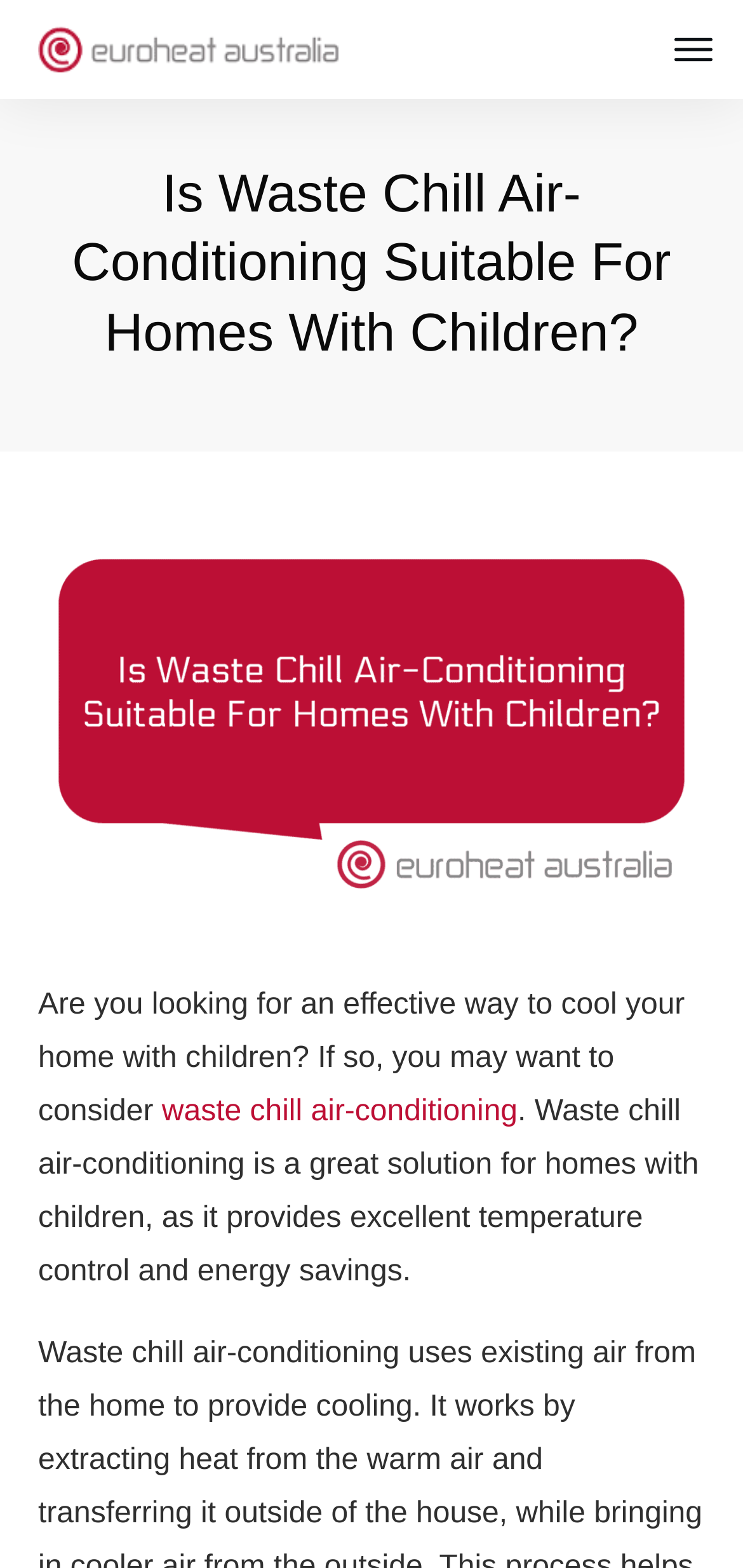What is the headline of the webpage?

Is Waste Chill Air-Conditioning Suitable For Homes With Children?